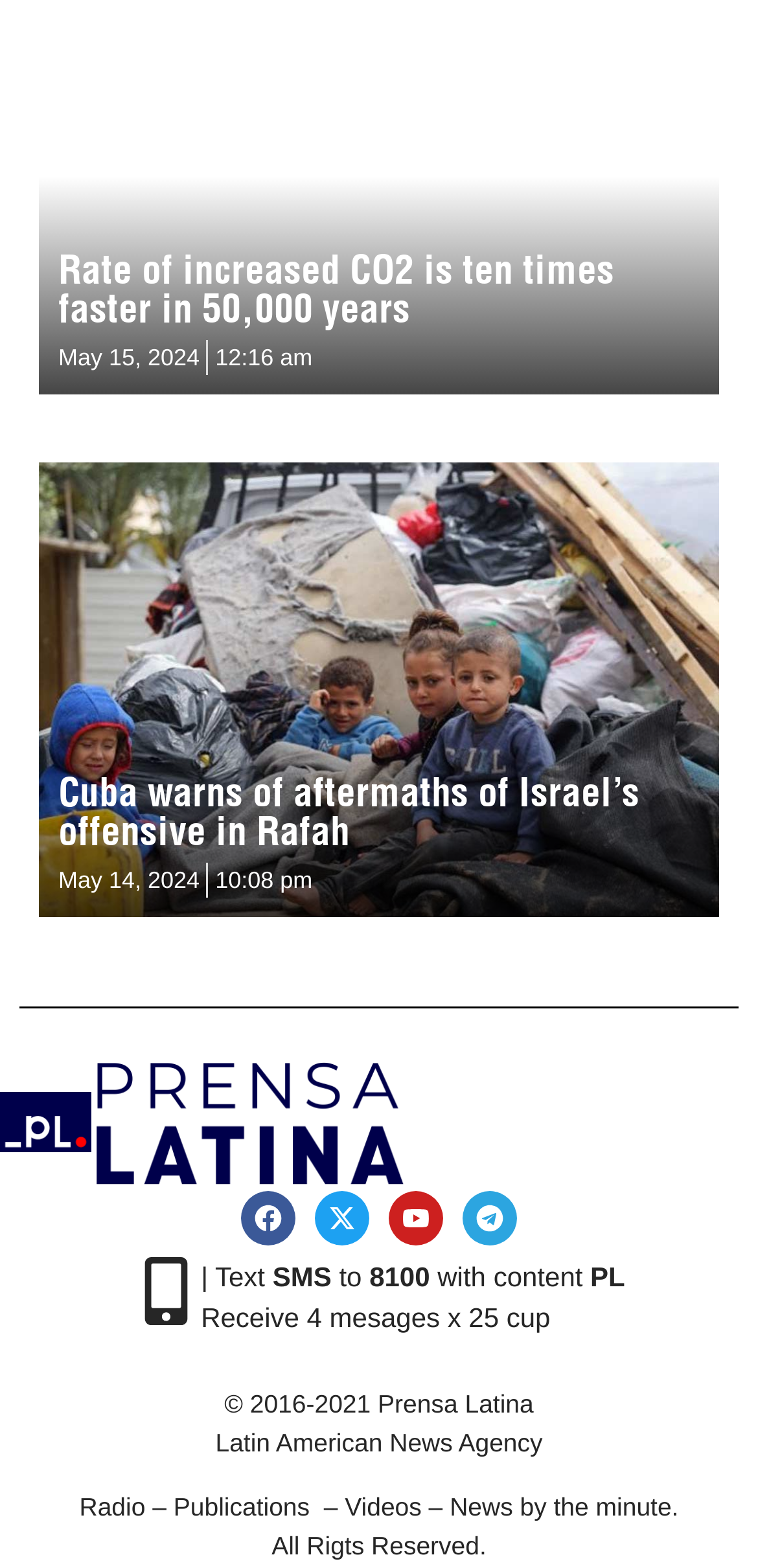Determine the bounding box coordinates of the region I should click to achieve the following instruction: "View the news by the minute". Ensure the bounding box coordinates are four float numbers between 0 and 1, i.e., [left, top, right, bottom].

[0.105, 0.952, 0.895, 0.971]